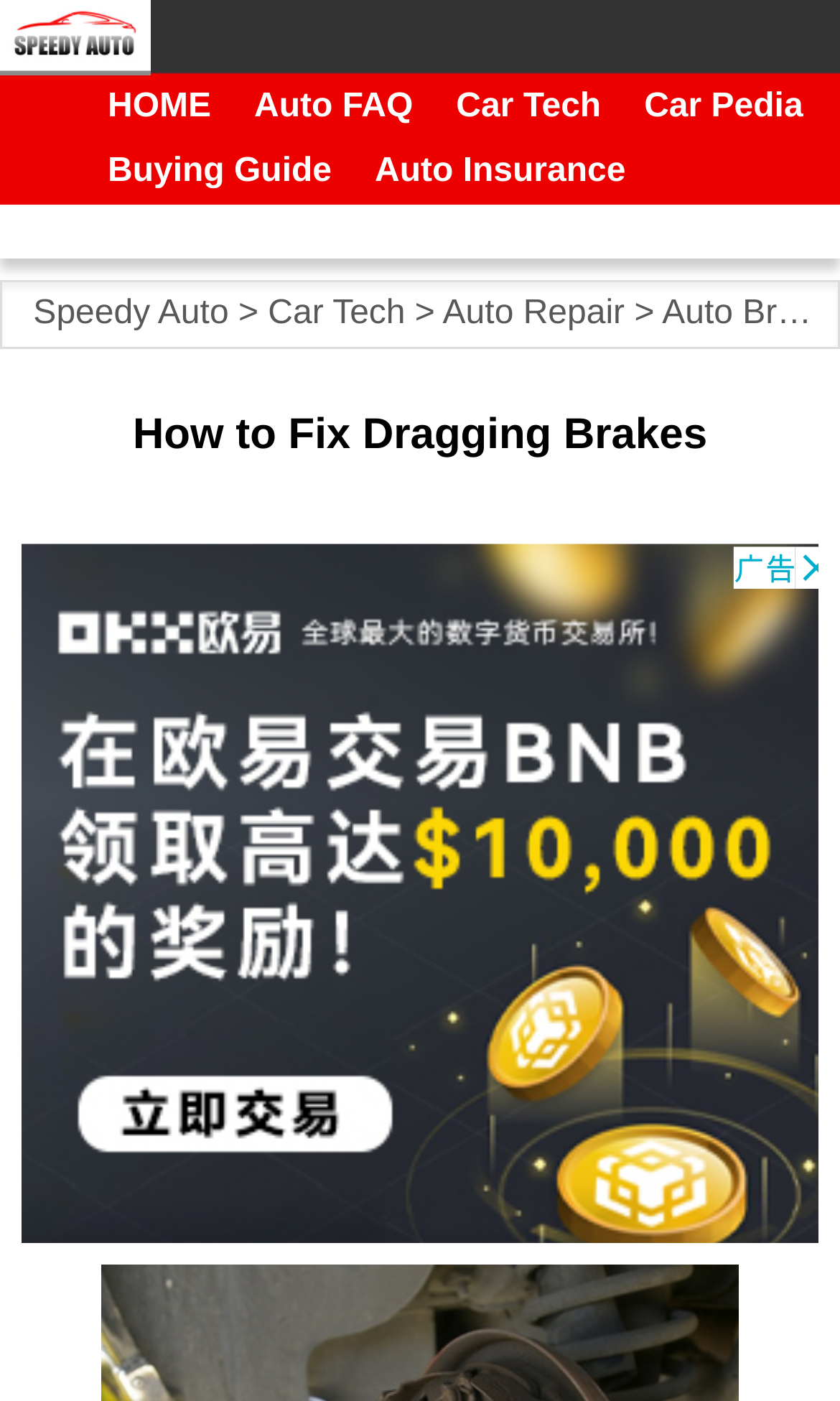Use a single word or phrase to answer the question: How many columns are in the main content area?

1